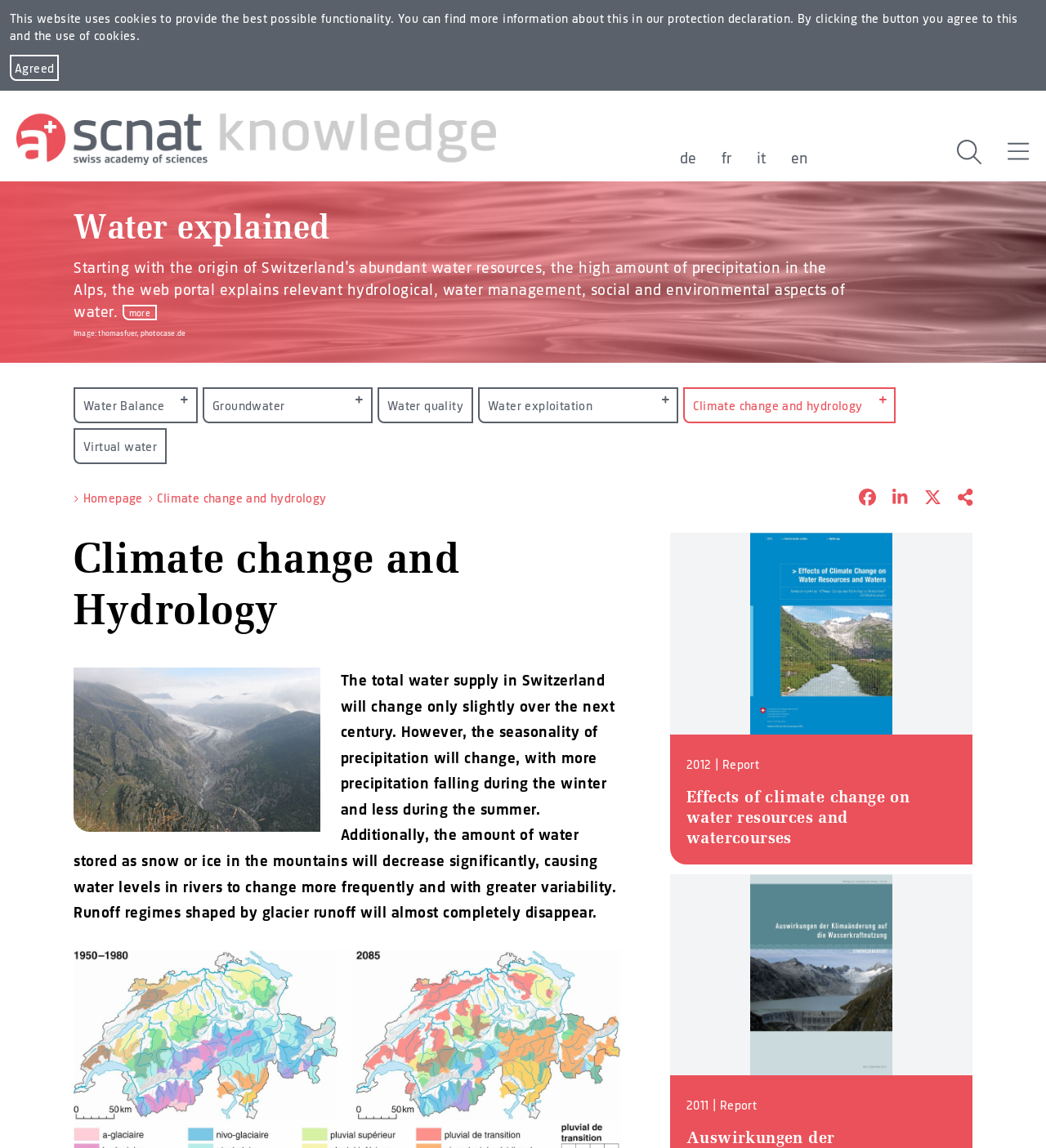Please identify the bounding box coordinates of the element on the webpage that should be clicked to follow this instruction: "Click the 'Agreed' button". The bounding box coordinates should be given as four float numbers between 0 and 1, formatted as [left, top, right, bottom].

[0.009, 0.048, 0.057, 0.07]